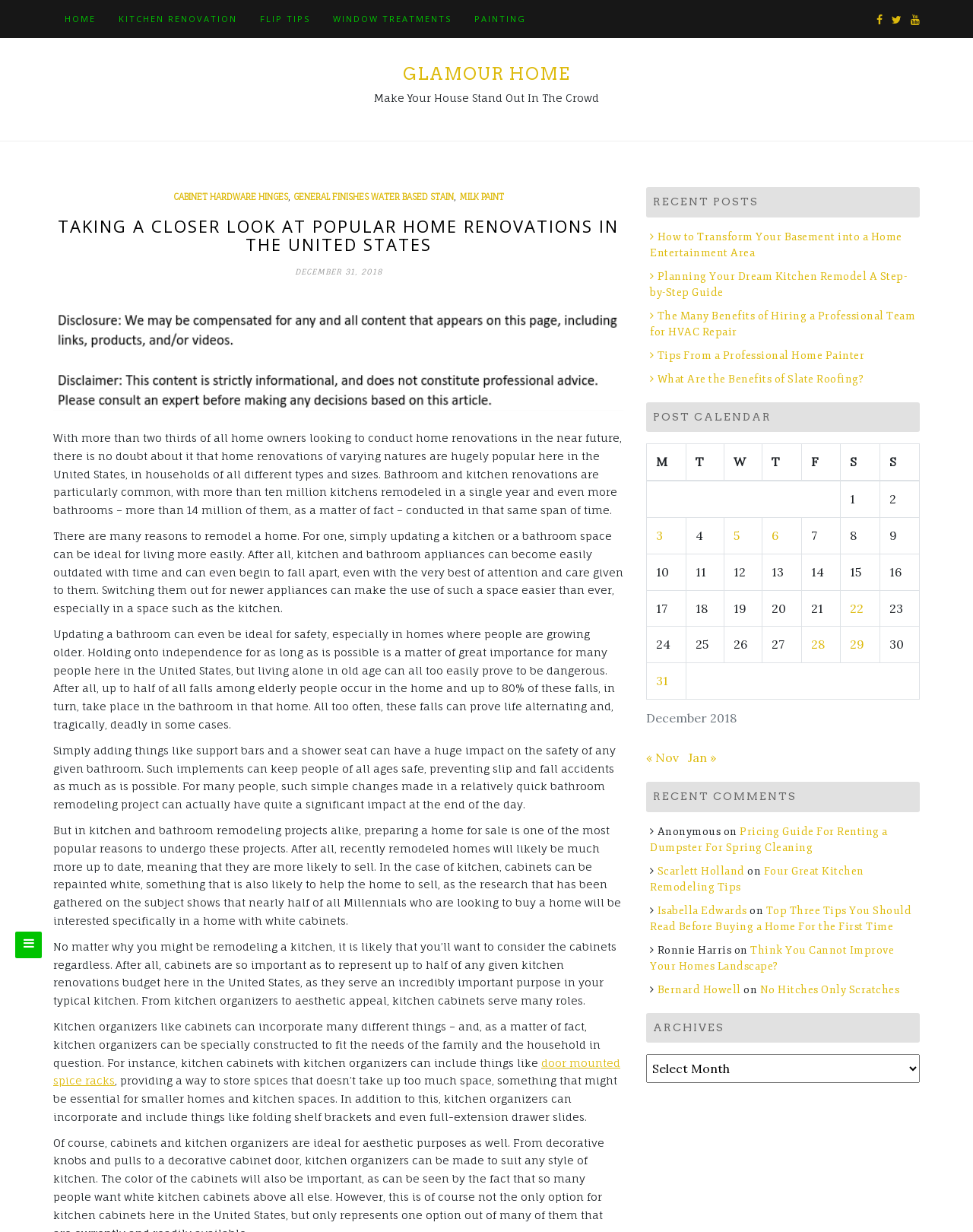Please specify the bounding box coordinates of the area that should be clicked to accomplish the following instruction: "Check the 'POST CALENDAR' for December 2018". The coordinates should consist of four float numbers between 0 and 1, i.e., [left, top, right, bottom].

[0.664, 0.326, 0.945, 0.351]